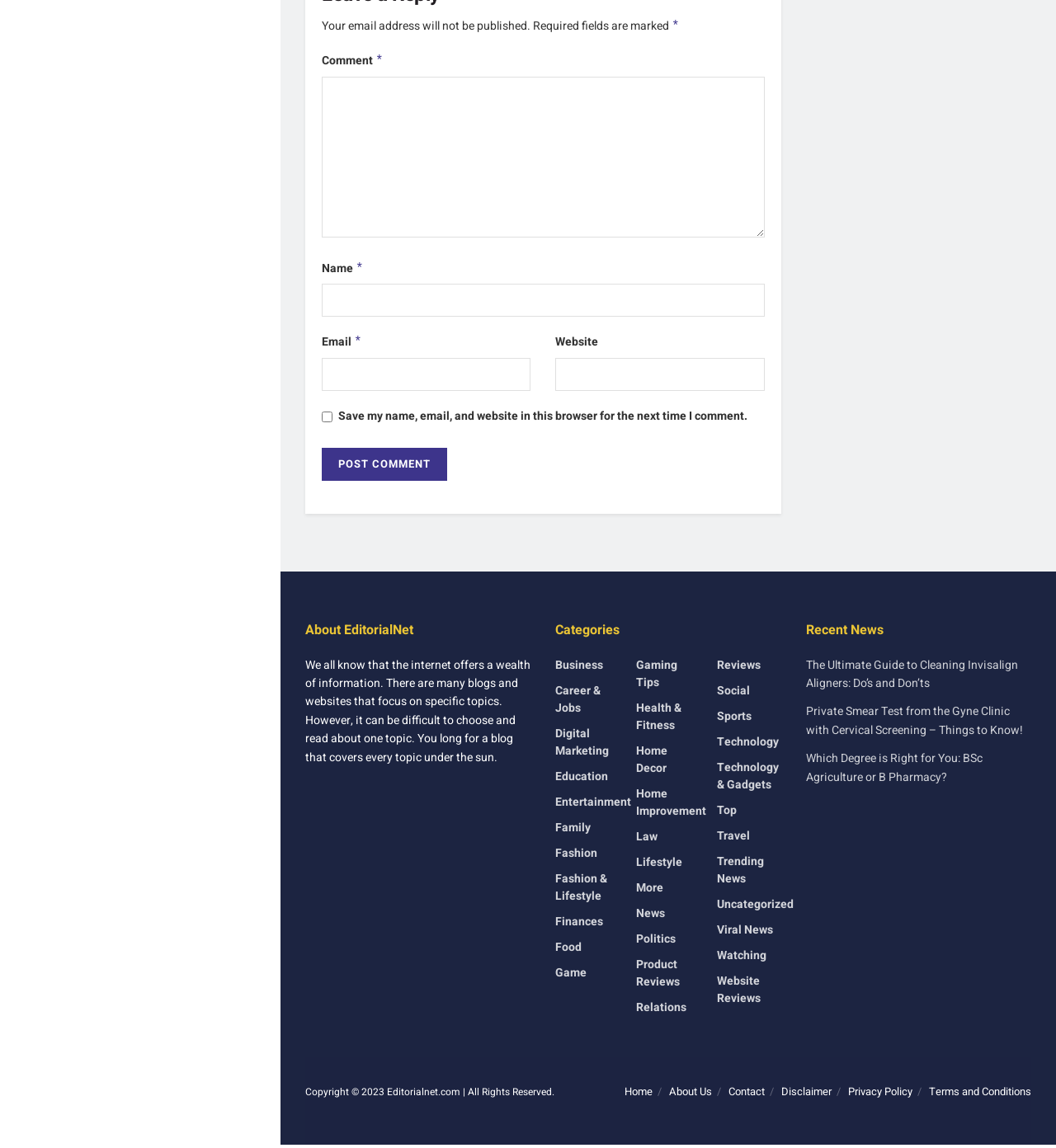Find the bounding box coordinates of the element to click in order to complete this instruction: "Play the first audio". The bounding box coordinates must be four float numbers between 0 and 1, denoted as [left, top, right, bottom].

None